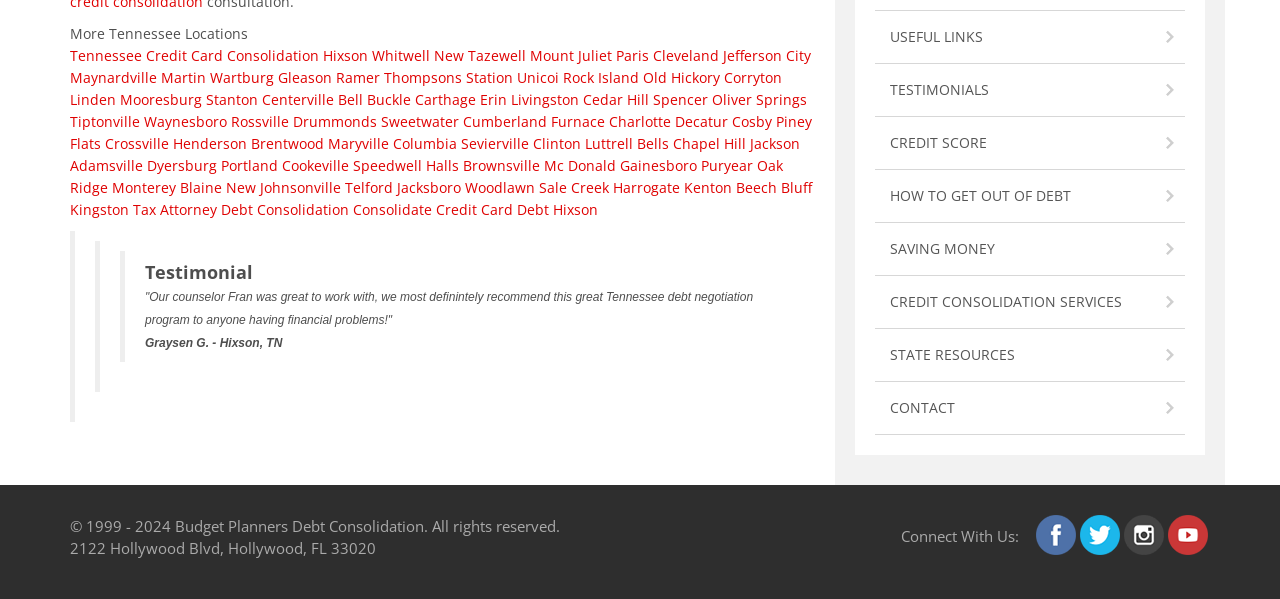Specify the bounding box coordinates of the area to click in order to execute this command: 'Read answer to FAQ-6'. The coordinates should consist of four float numbers ranging from 0 to 1, and should be formatted as [left, top, right, bottom].

None